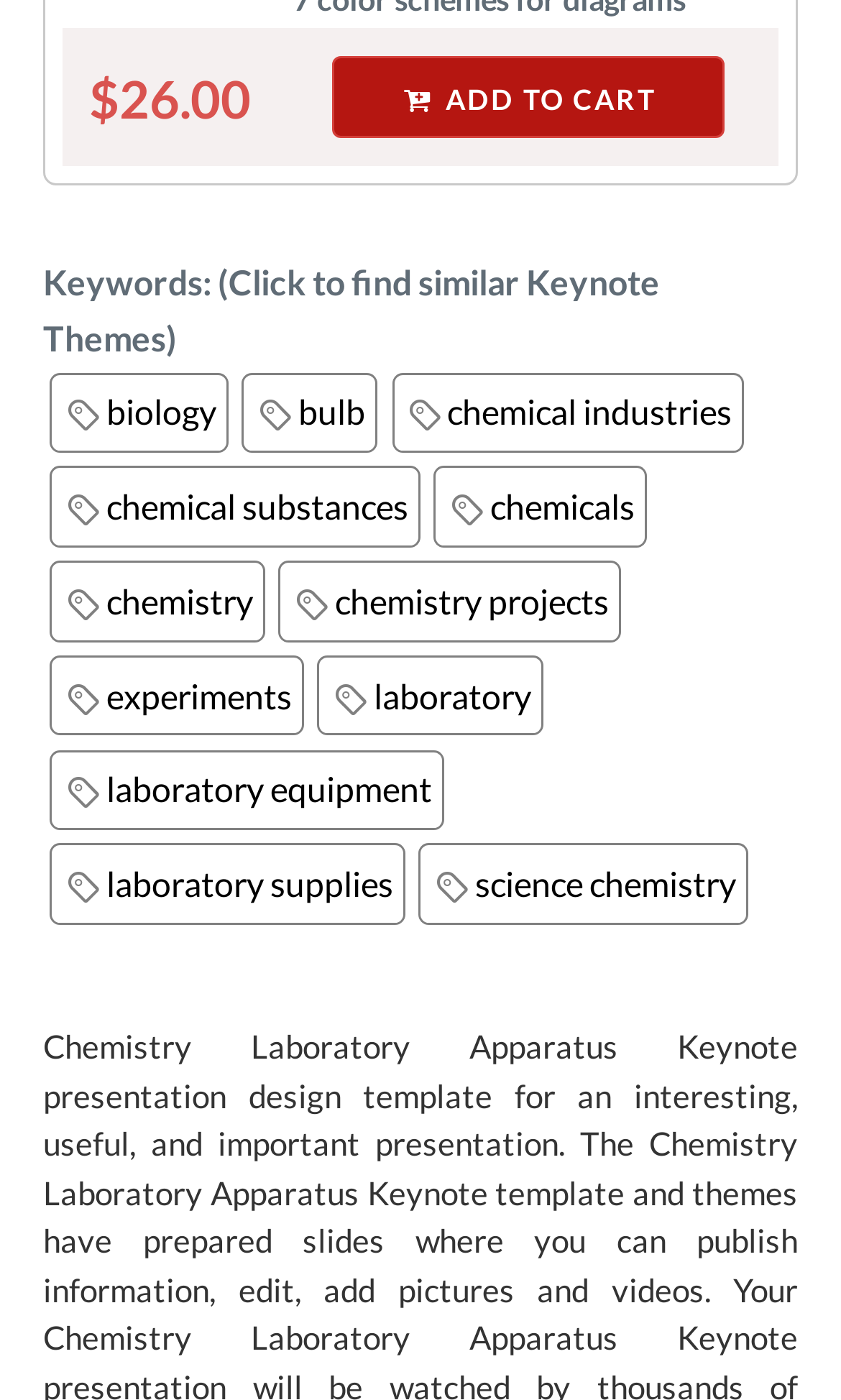Find the bounding box coordinates for the UI element that matches this description: "Add to Cart".

[0.394, 0.04, 0.861, 0.099]